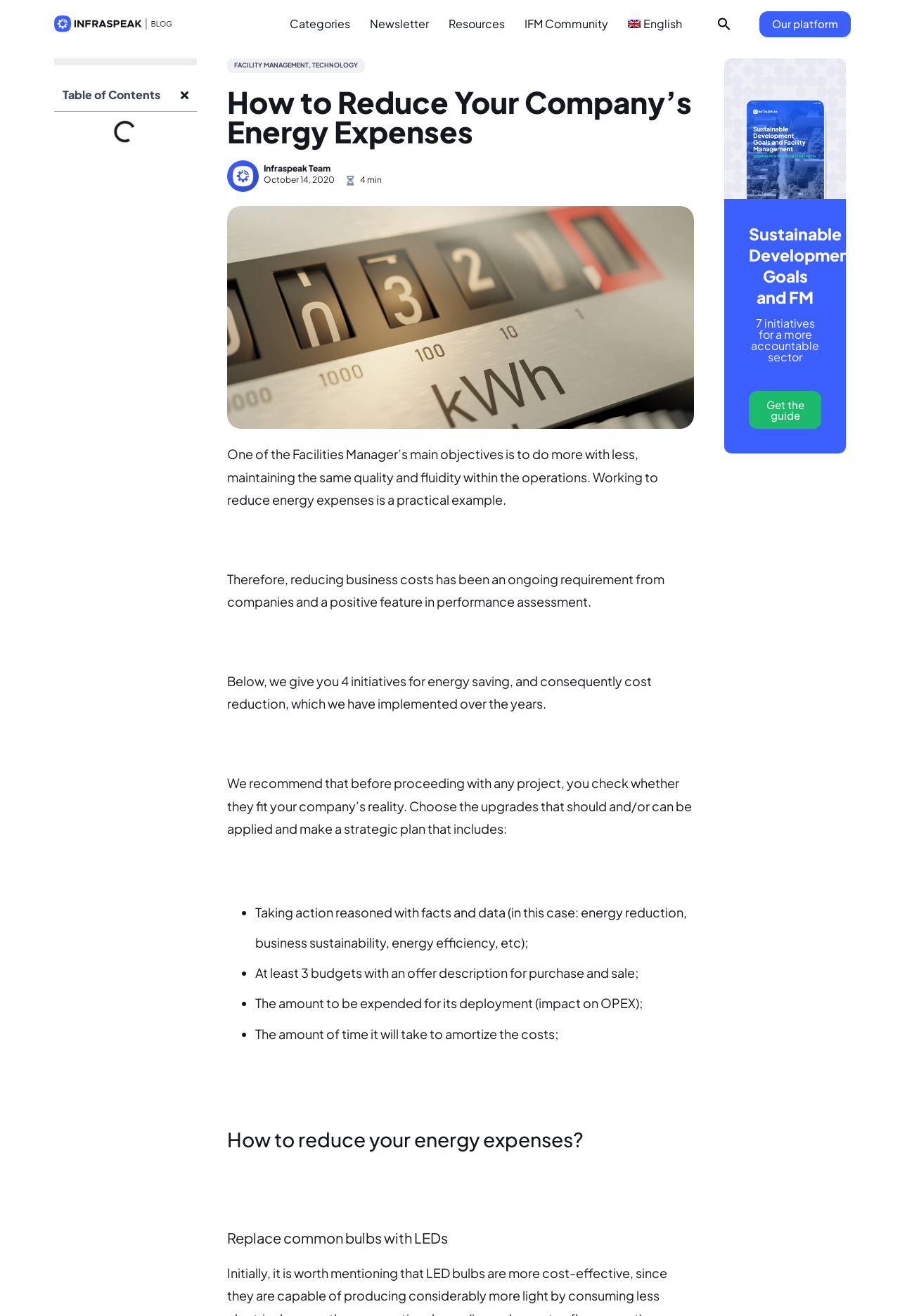Locate the bounding box coordinates of the area you need to click to fulfill this instruction: 'Click on the 'Our platform' link'. The coordinates must be in the form of four float numbers ranging from 0 to 1: [left, top, right, bottom].

[0.844, 0.008, 0.946, 0.028]